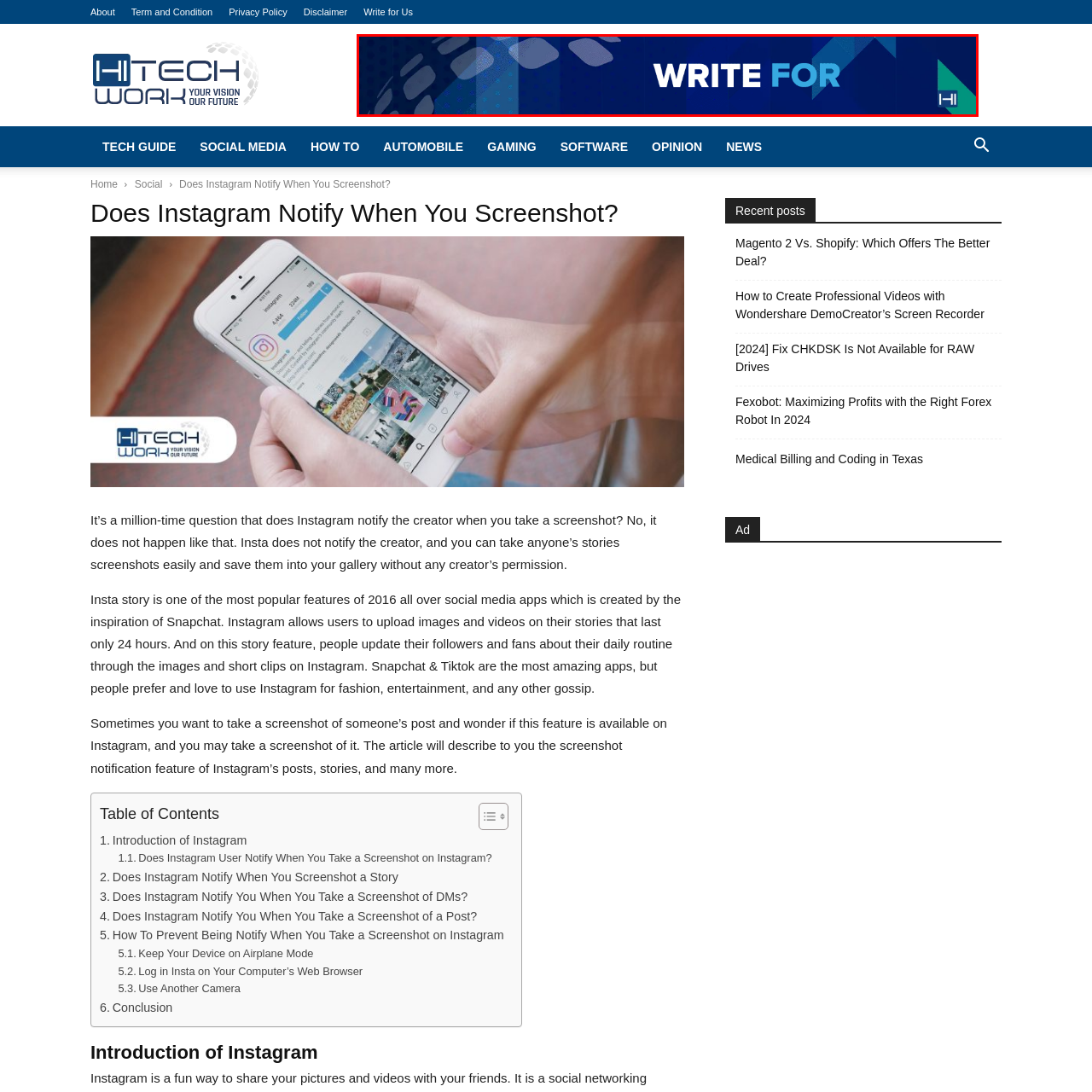What is the purpose of the banner?
Review the image encased within the red bounding box and supply a detailed answer according to the visual information available.

The caption suggests that the banner serves as a call to action, inviting readers to contribute their writing to the platform, which aligns with the website's focus on information-sharing and community engagement.